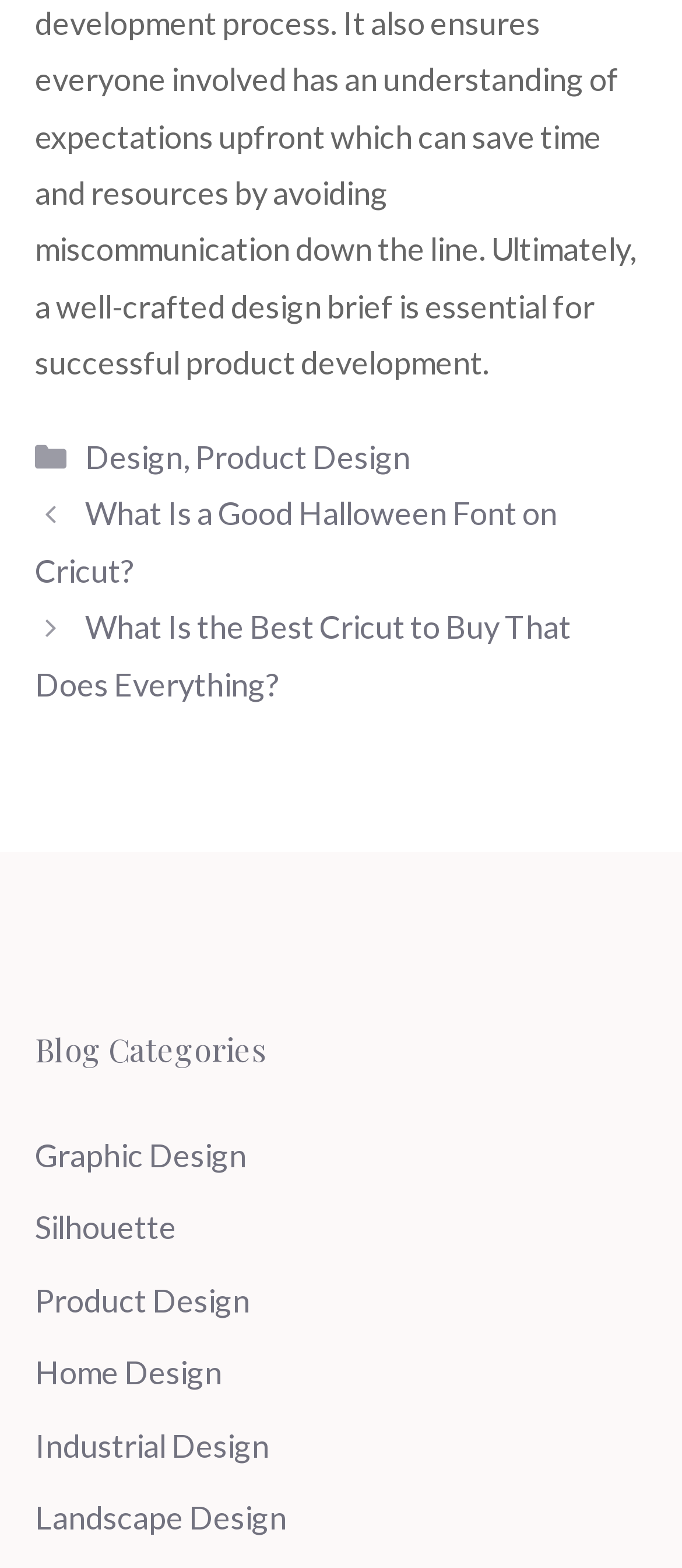Please identify the bounding box coordinates of the element that needs to be clicked to perform the following instruction: "Browse the 'Home Design' category".

[0.051, 0.863, 0.326, 0.888]